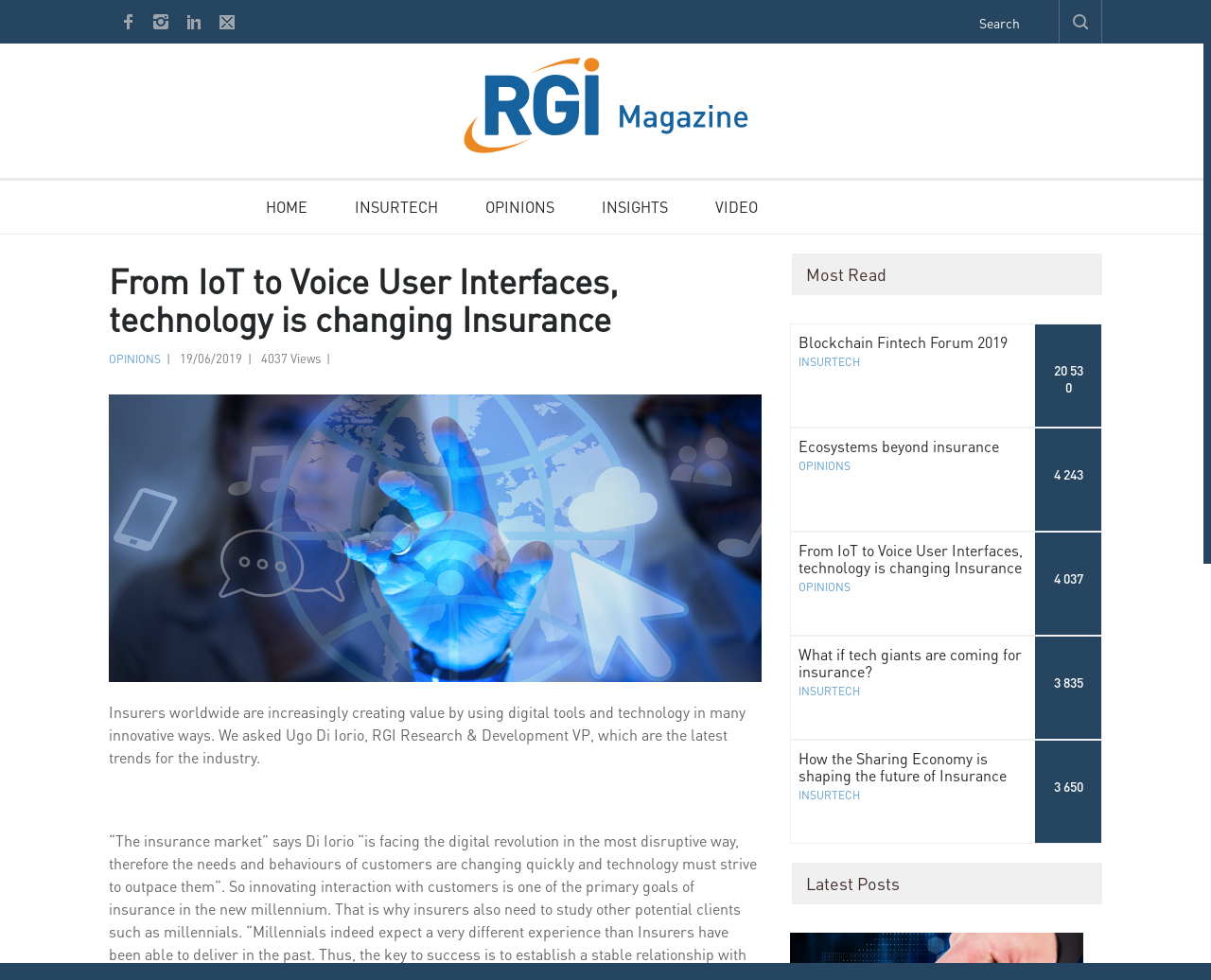Locate the bounding box of the UI element based on this description: "Ecosystems beyond insurance". Provide four float numbers between 0 and 1 as [left, top, right, bottom].

[0.659, 0.445, 0.825, 0.465]